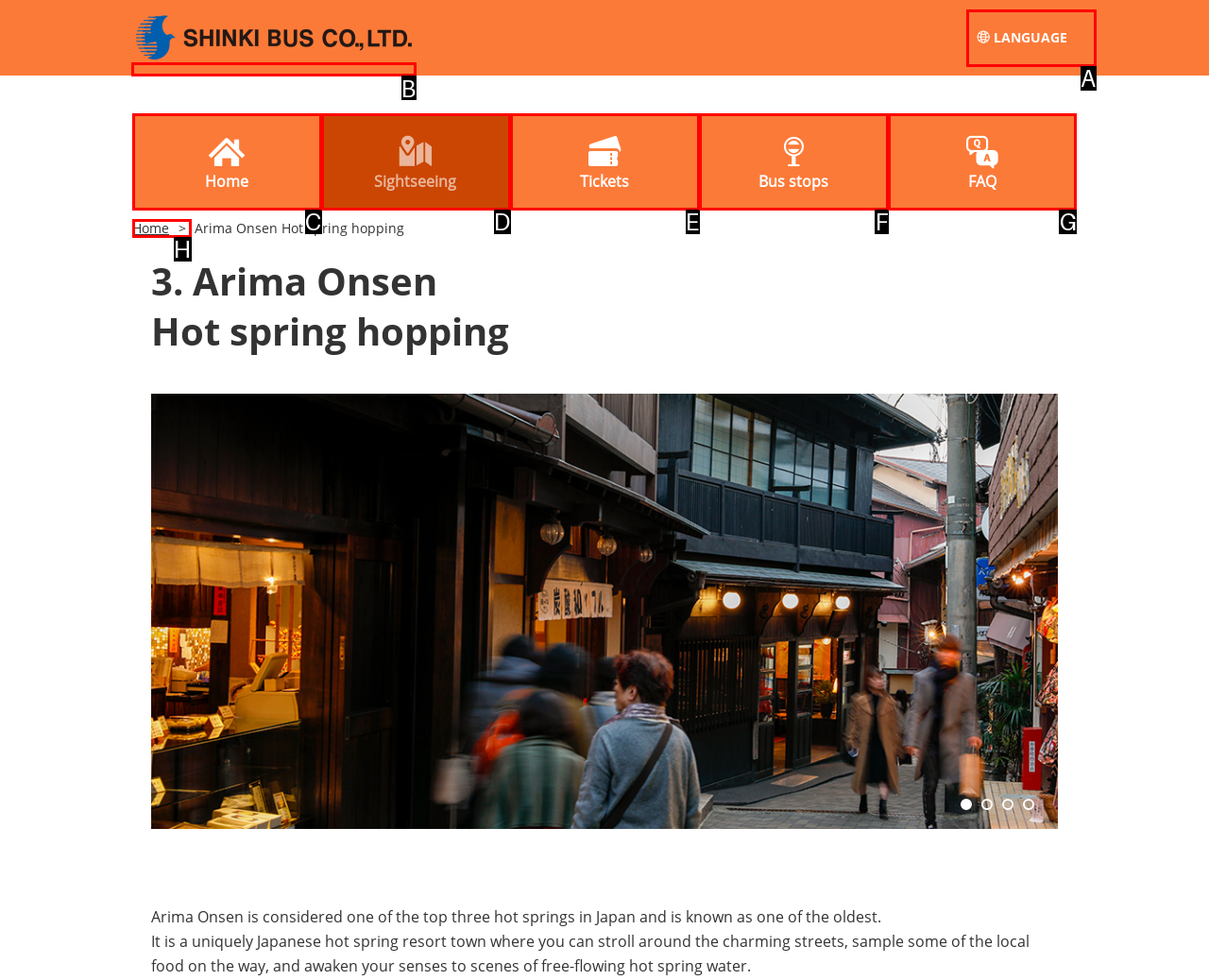Find the HTML element to click in order to complete this task: Click O.H. Bus Group link
Answer with the letter of the correct option.

B